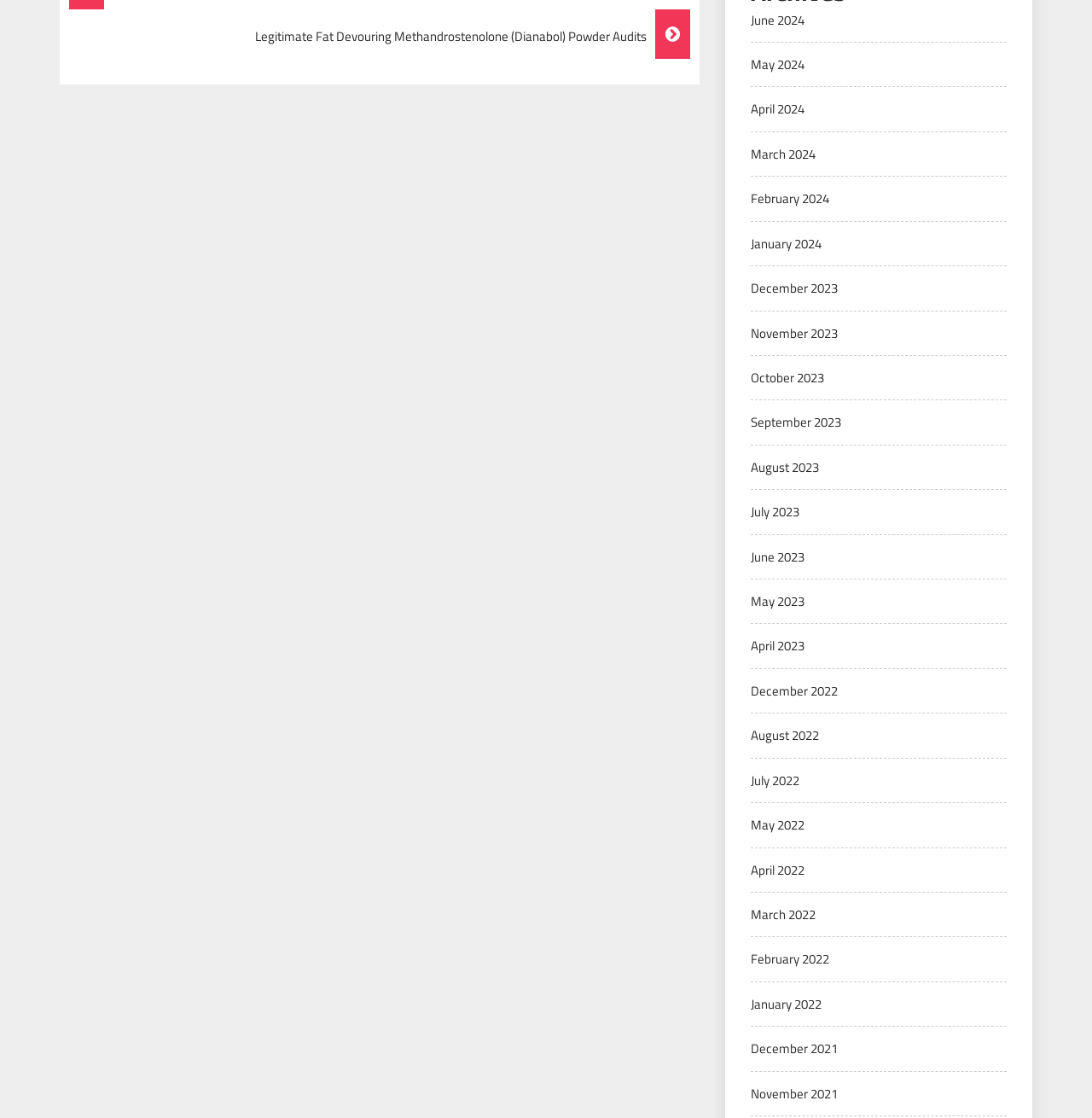Provide a brief response to the question below using one word or phrase:
Is there a link for March 2022?

Yes